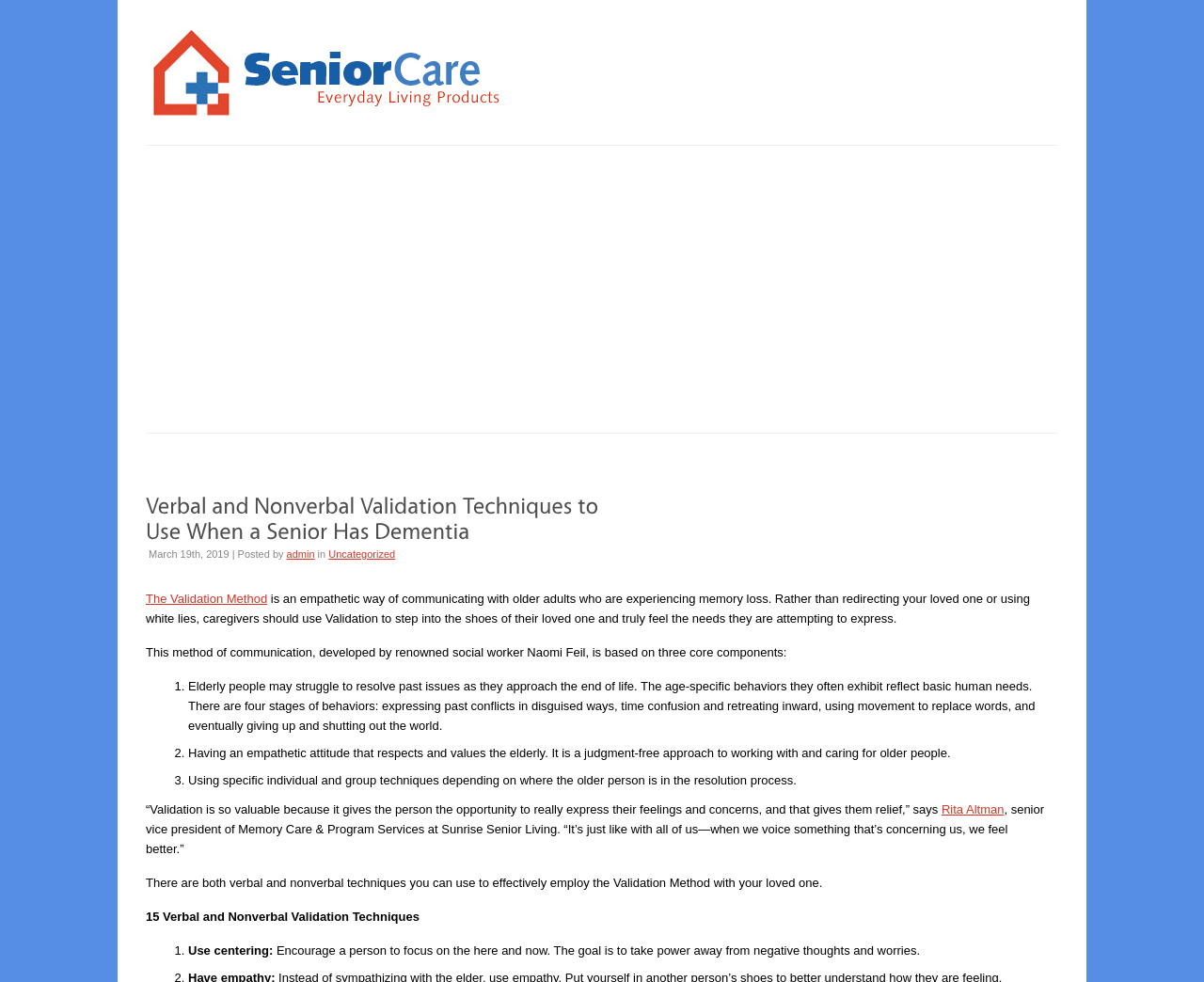Locate the bounding box of the UI element based on this description: "alt="Seniors Home Care Products"". Provide four float numbers between 0 and 1 as [left, top, right, bottom].

[0.121, 0.116, 0.418, 0.13]